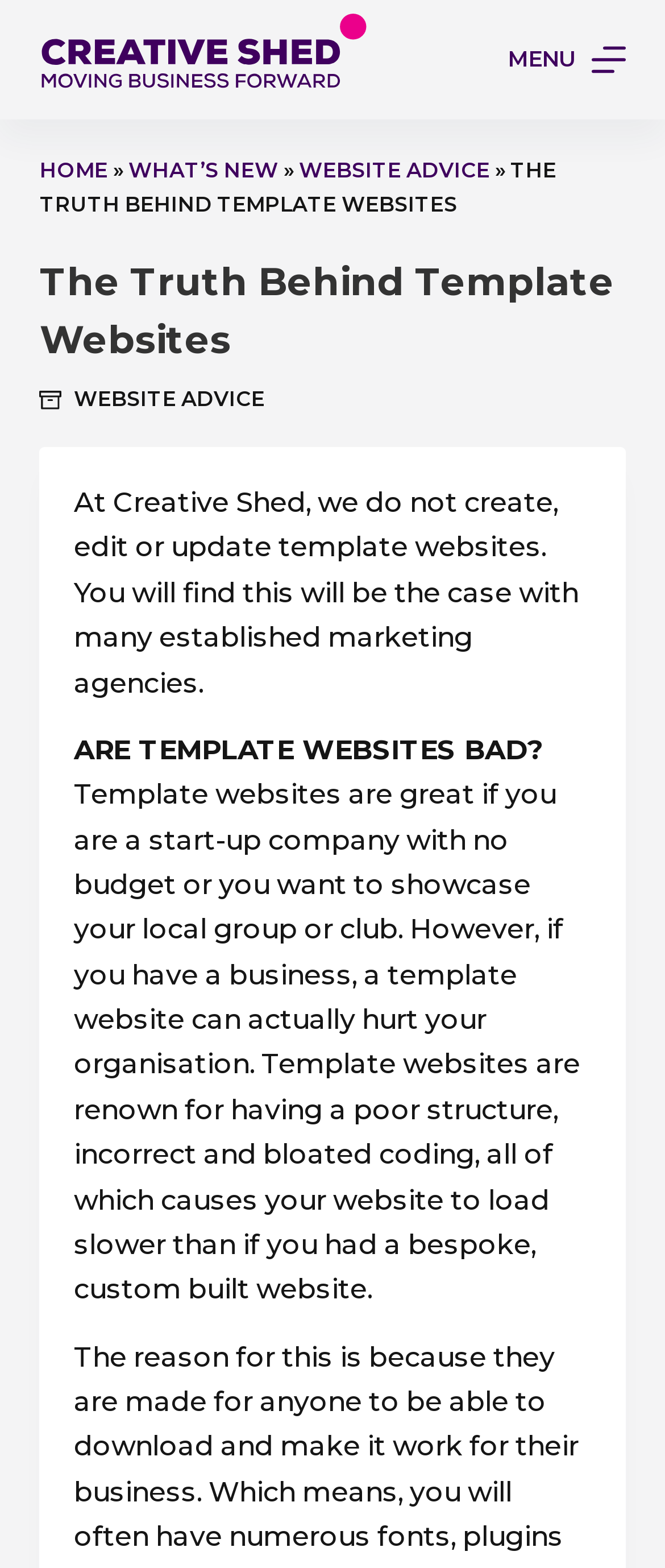Provide the bounding box coordinates in the format (top-left x, top-left y, bottom-right x, bottom-right y). All values are floating point numbers between 0 and 1. Determine the bounding box coordinate of the UI element described as: Careers at Mubea

None